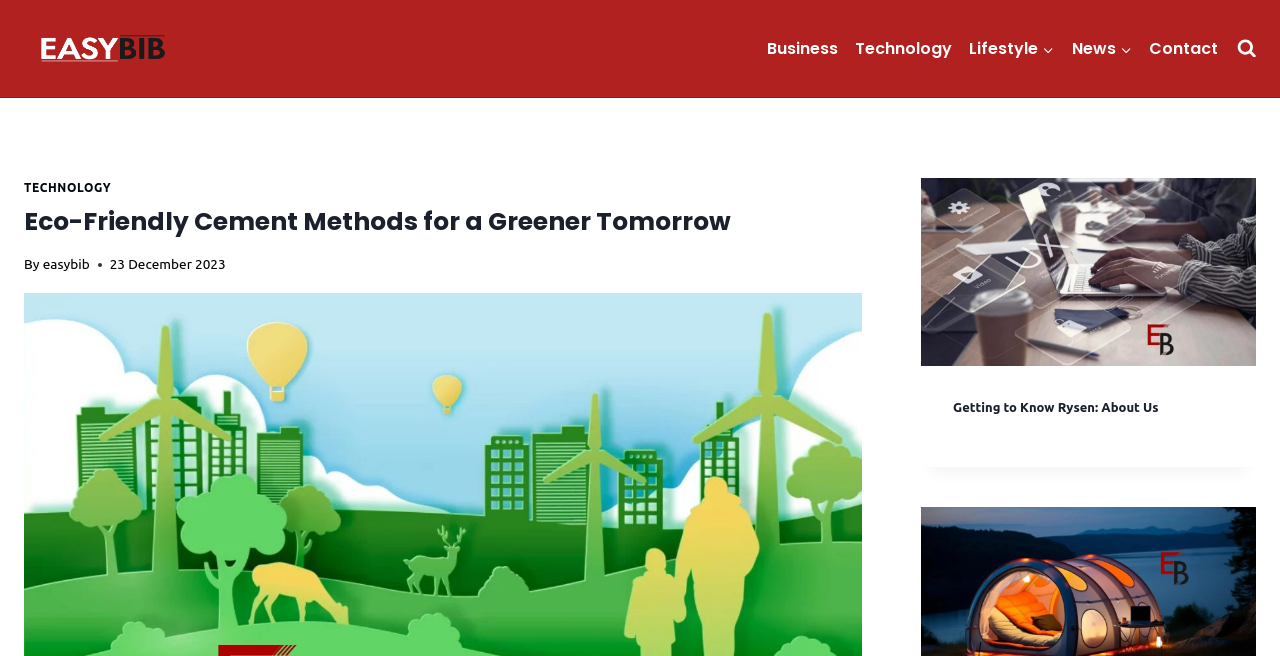What is the date of the article?
With the help of the image, please provide a detailed response to the question.

I found the article section by looking at the article element. Within this section, I found a time element with the text '23 December 2023', which is likely to be the date of the article.